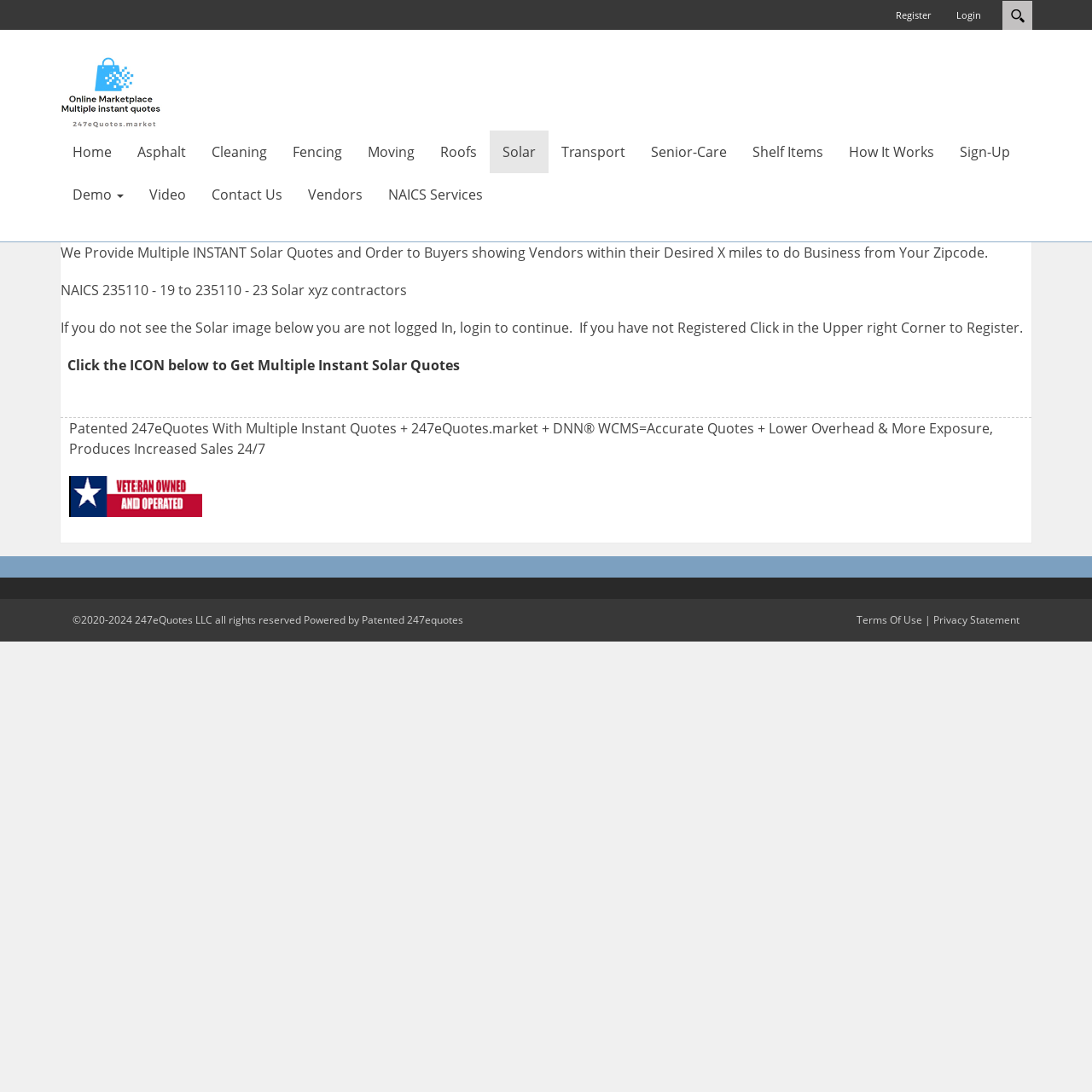Using the provided element description "Home", determine the bounding box coordinates of the UI element.

[0.055, 0.119, 0.114, 0.159]